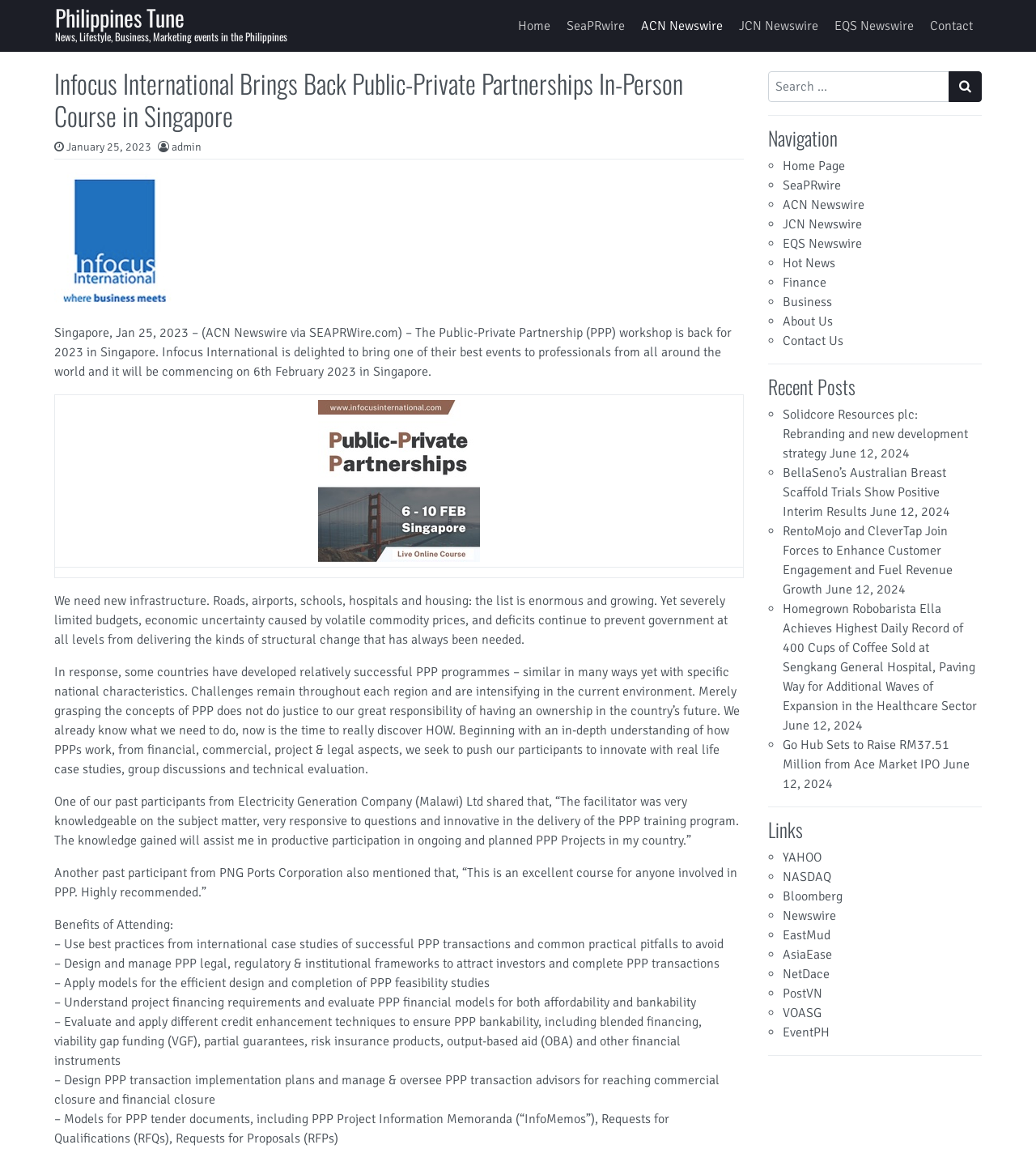What is the topic of the Public-Private Partnership workshop?
Provide a one-word or short-phrase answer based on the image.

PPP